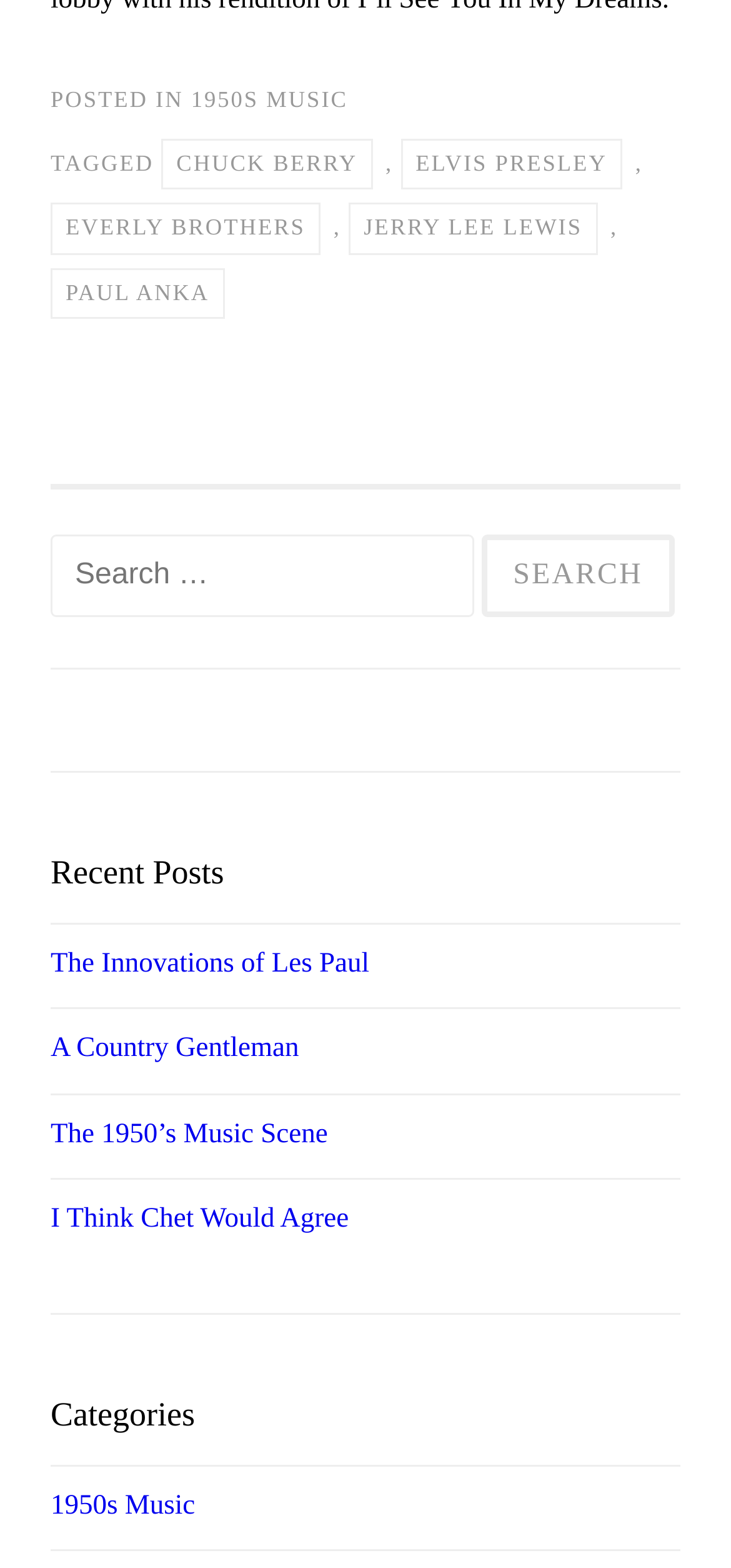What is the category listed below 'Recent Posts'?
Provide a one-word or short-phrase answer based on the image.

Categories